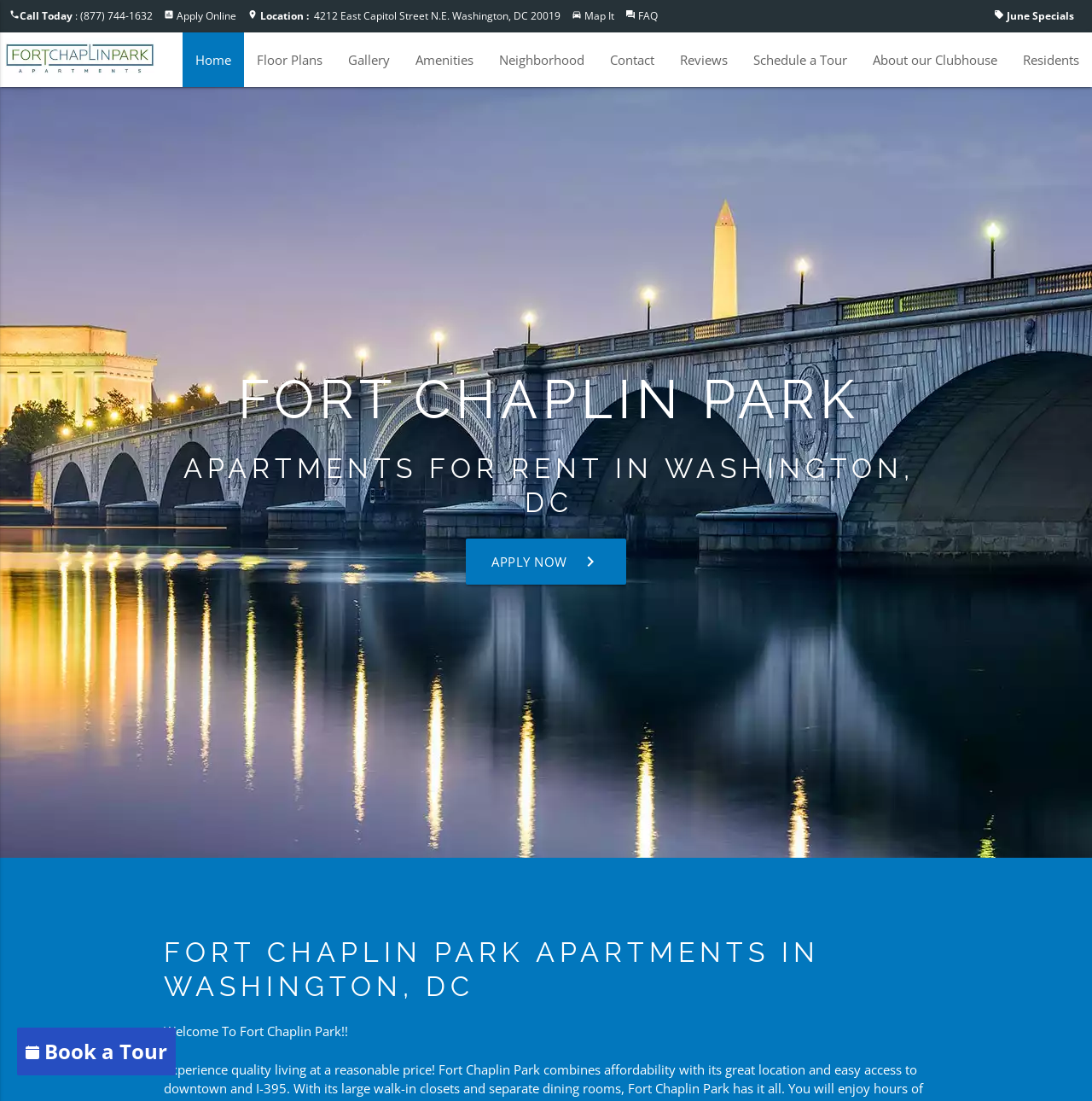Please determine the bounding box coordinates of the element to click on in order to accomplish the following task: "Call the phone number". Ensure the coordinates are four float numbers ranging from 0 to 1, i.e., [left, top, right, bottom].

[0.067, 0.008, 0.14, 0.021]